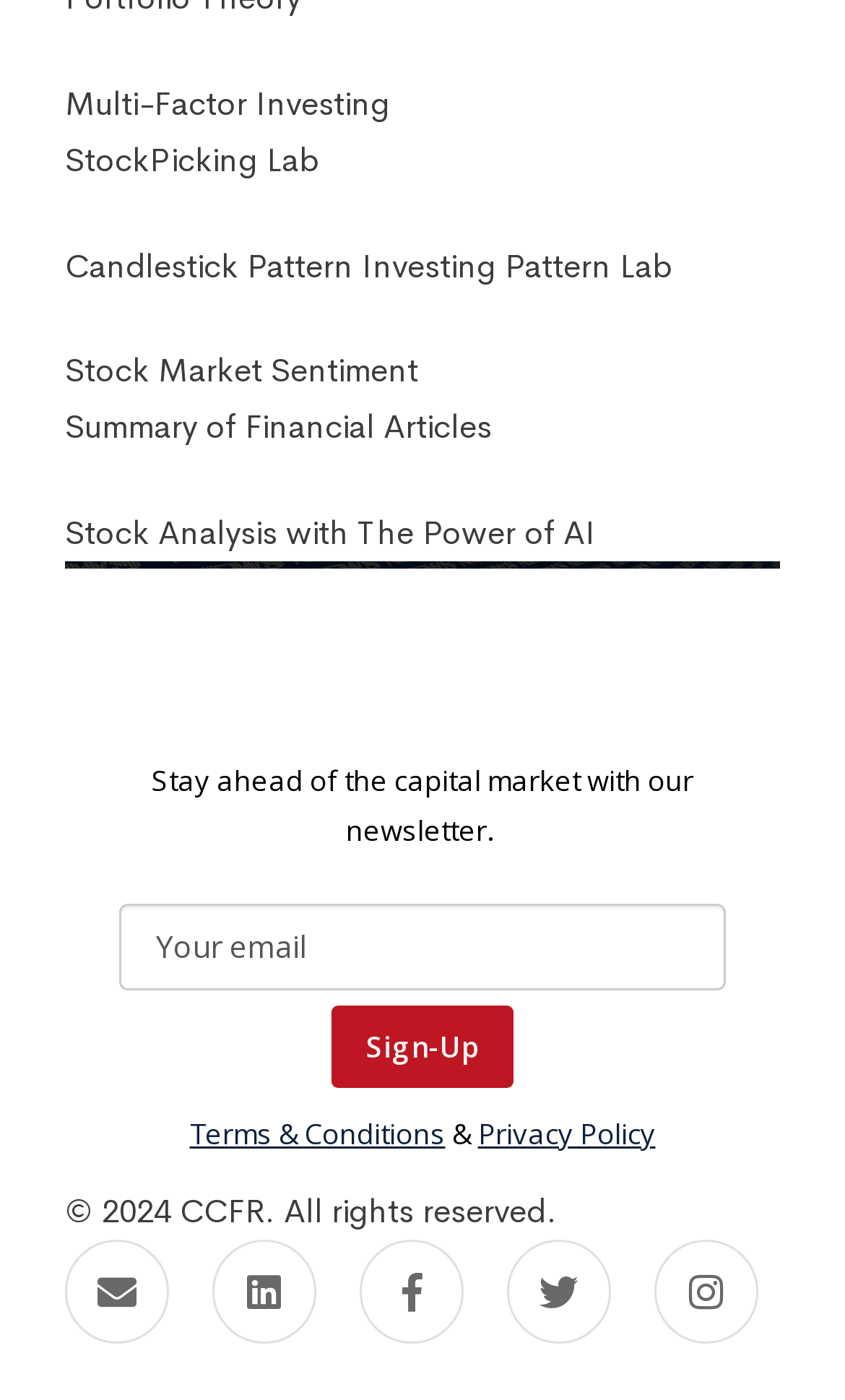Answer the question with a single word or phrase: 
What is the purpose of the textbox?

Enter email